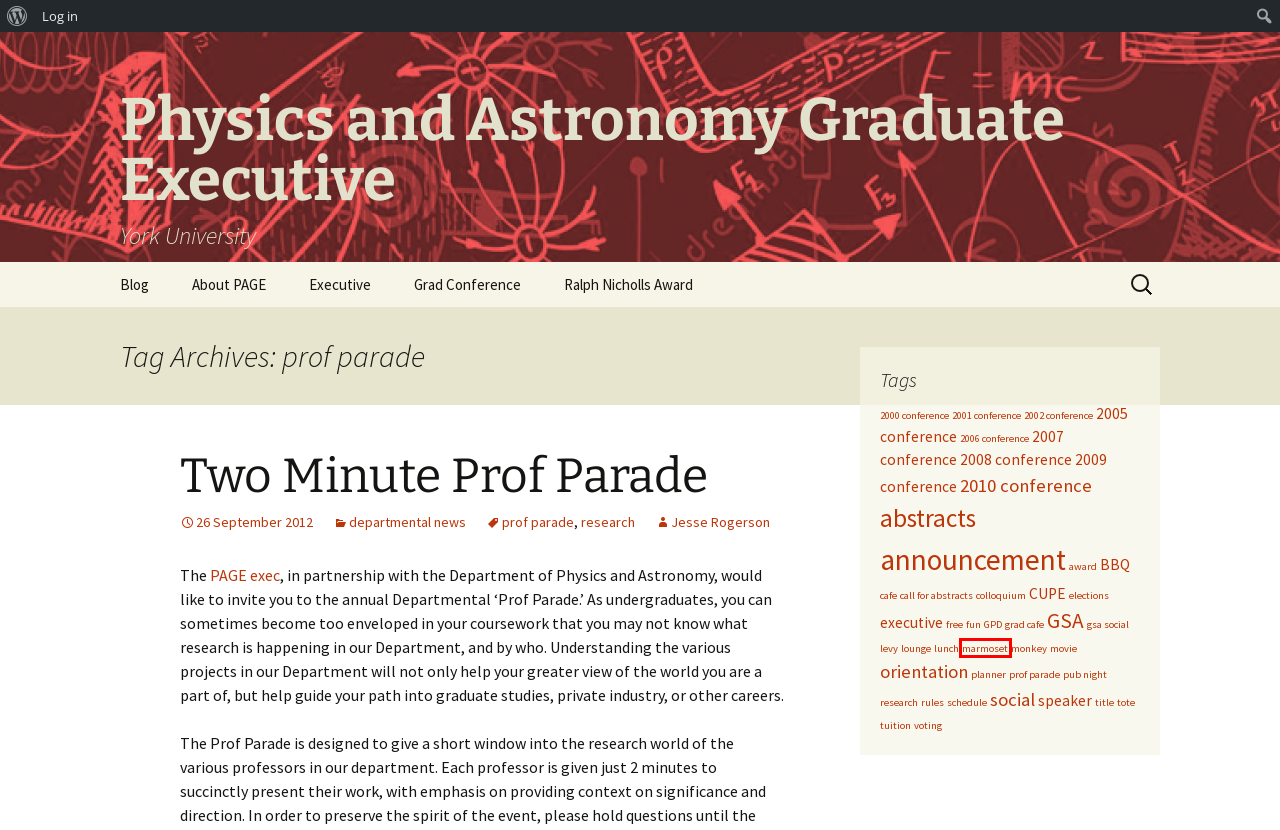You are given a screenshot of a webpage with a red rectangle bounding box. Choose the best webpage description that matches the new webpage after clicking the element in the bounding box. Here are the candidates:
A. 2001 conference | Physics and Astronomy Graduate Executive
B. abstracts | Physics and Astronomy Graduate Executive
C. orientation | Physics and Astronomy Graduate Executive
D. colloquium | Physics and Astronomy Graduate Executive
E. 2006 conference | Physics and Astronomy Graduate Executive
F. 2007 conference | Physics and Astronomy Graduate Executive
G. announcement | Physics and Astronomy Graduate Executive
H. marmoset | Physics and Astronomy Graduate Executive

H